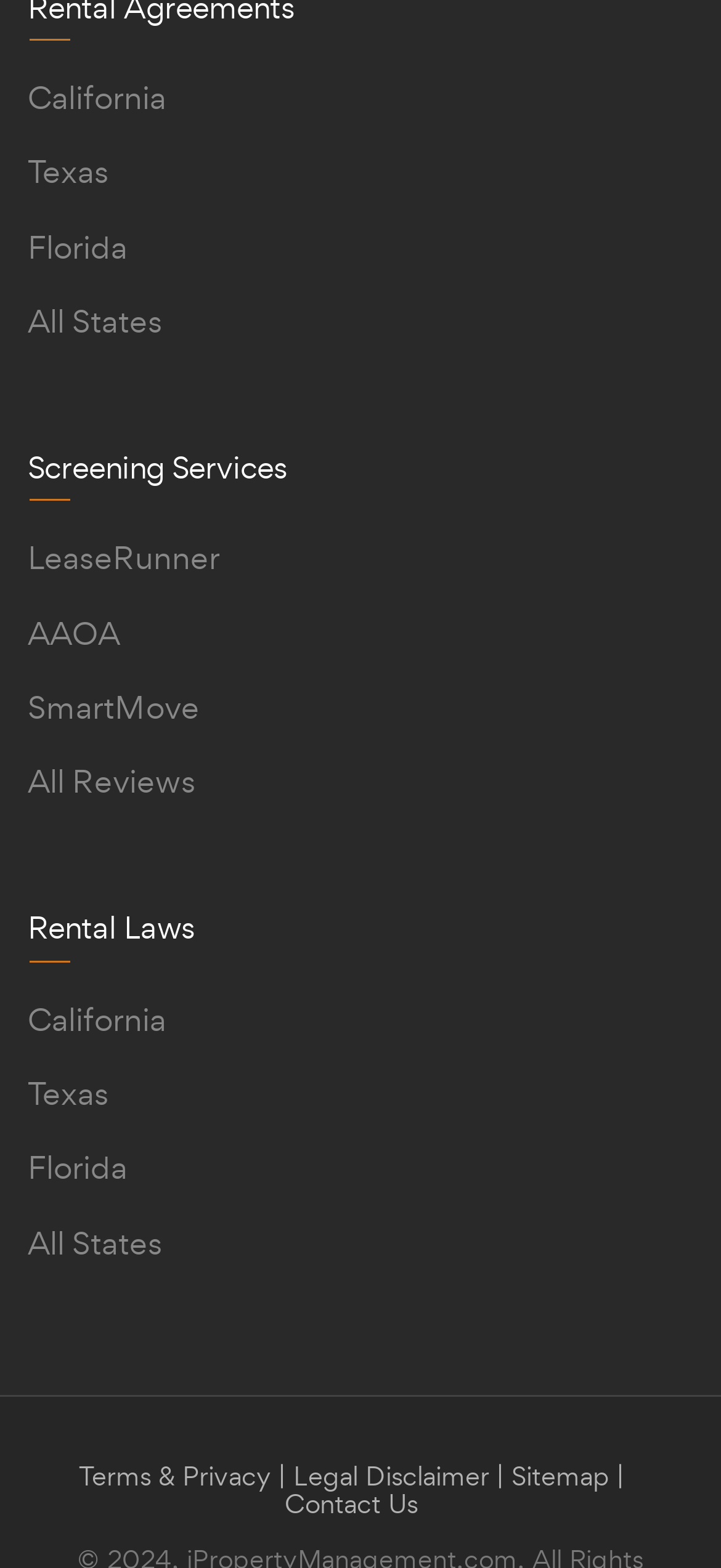Please identify the bounding box coordinates of the region to click in order to complete the given instruction: "Check terms and privacy". The coordinates should be four float numbers between 0 and 1, i.e., [left, top, right, bottom].

[0.109, 0.929, 0.376, 0.952]